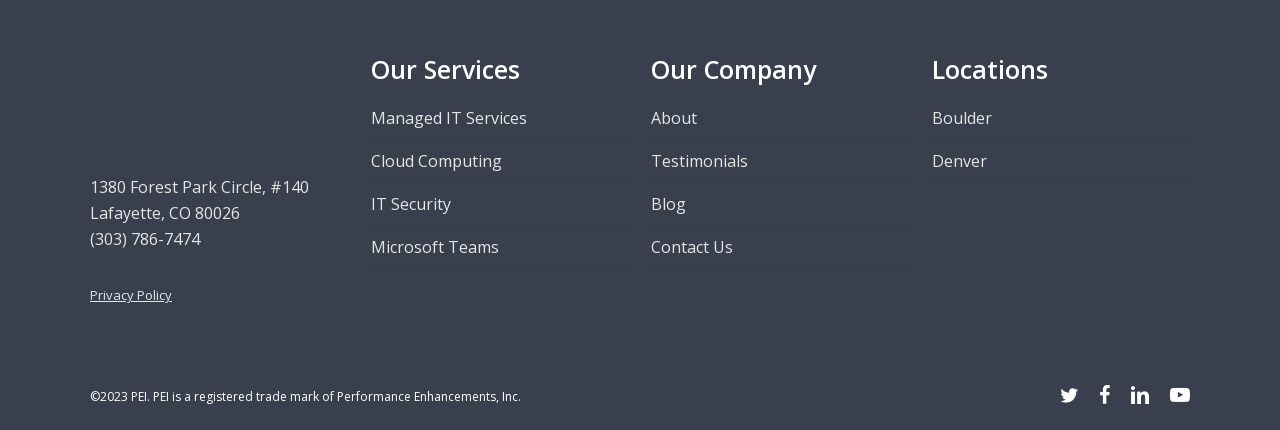Can you find the bounding box coordinates for the element that needs to be clicked to execute this instruction: "View Managed IT Services"? The coordinates should be given as four float numbers between 0 and 1, i.e., [left, top, right, bottom].

[0.289, 0.245, 0.491, 0.324]